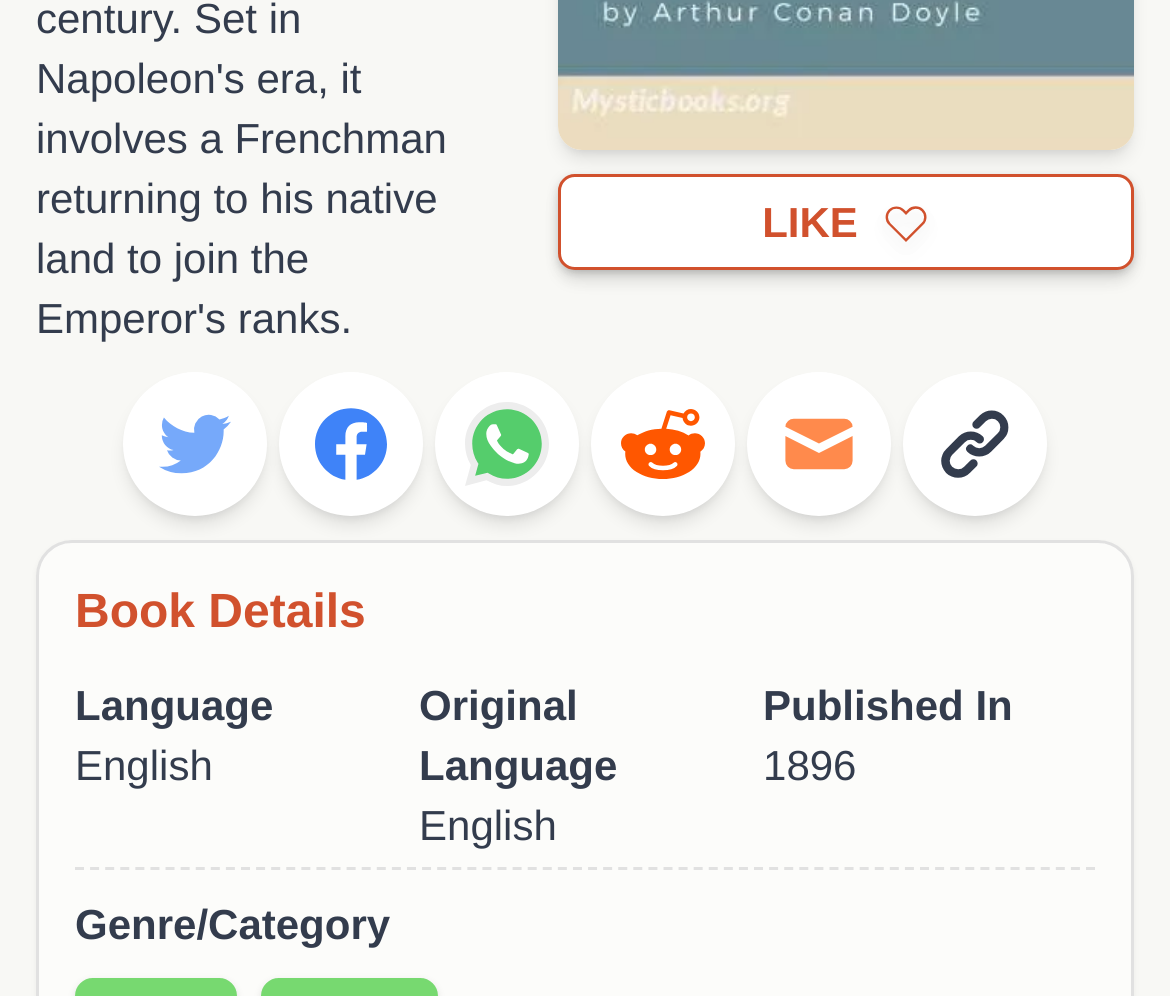Locate the UI element described by Link Copied and provide its bounding box coordinates. Use the format (top-left x, top-left y, bottom-right x, bottom-right y) with all values as floating point numbers between 0 and 1.

[0.772, 0.373, 0.895, 0.518]